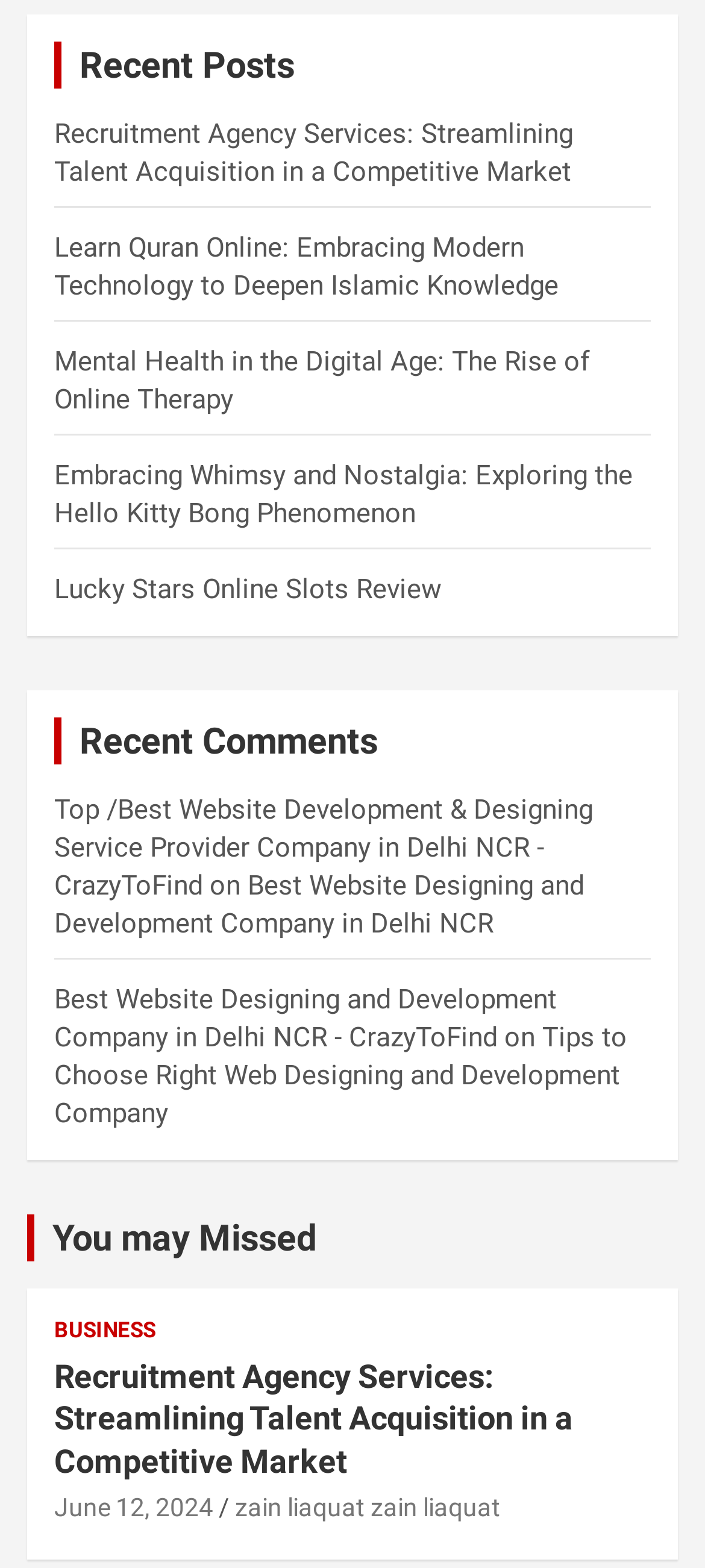Determine the bounding box coordinates of the target area to click to execute the following instruction: "Explore the post about Mental Health in the Digital Age."

[0.077, 0.22, 0.836, 0.265]